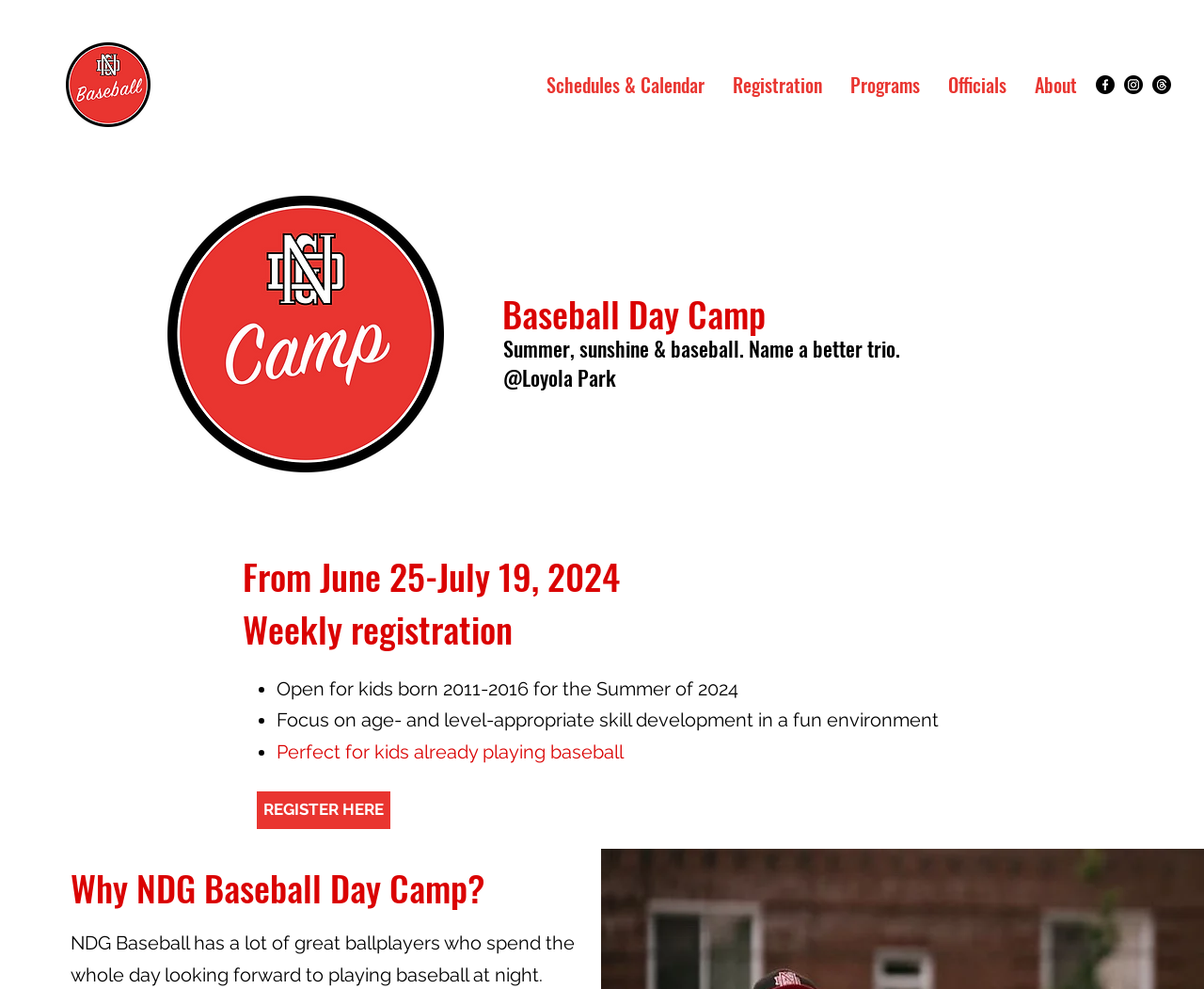Please analyze the image and provide a thorough answer to the question:
What is the name of the camp?

I determined the answer by looking at the heading element with the text 'Baseball Day Camp' which is a prominent element on the webpage, indicating that it is the name of the camp.